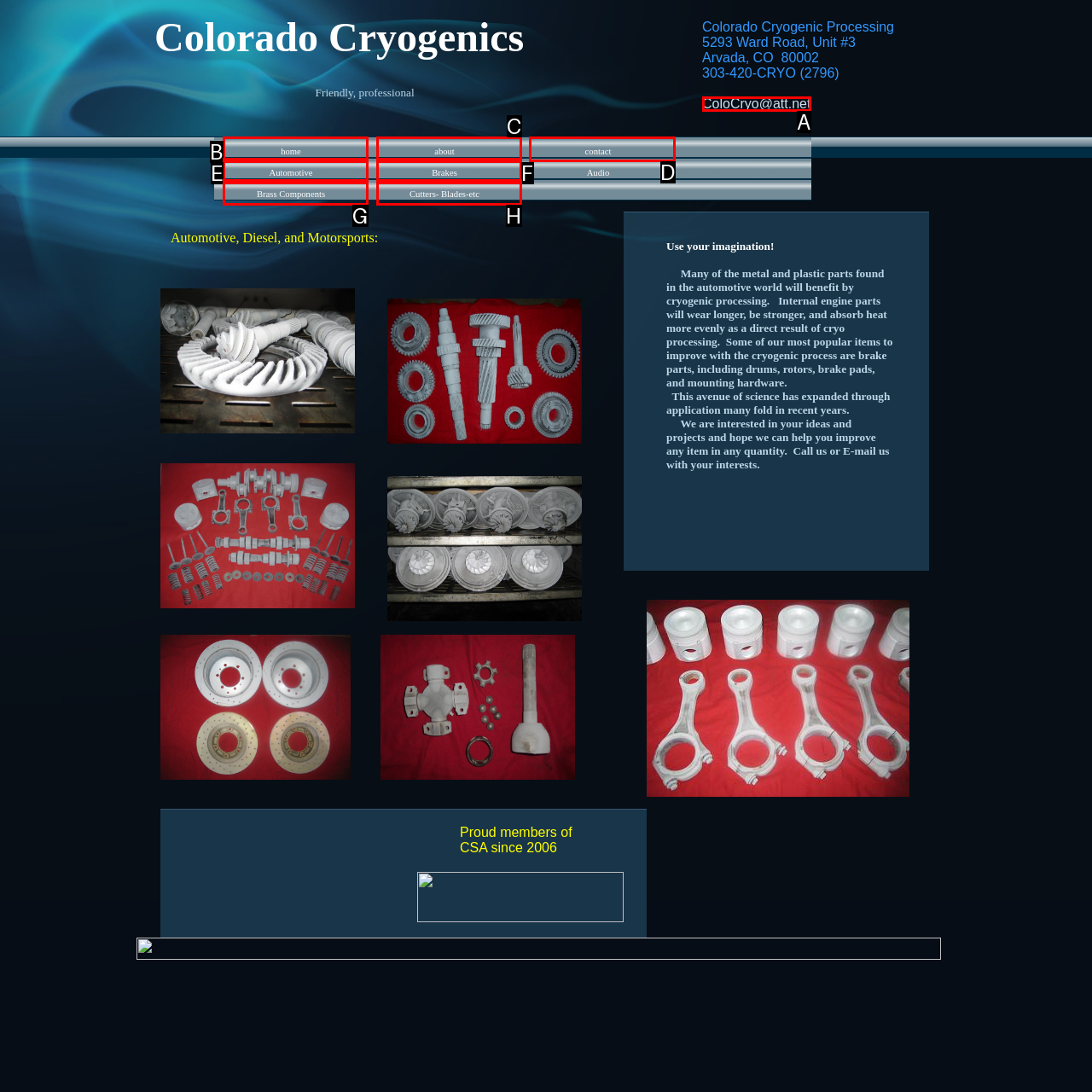Given the task: click contact, tell me which HTML element to click on.
Answer with the letter of the correct option from the given choices.

D